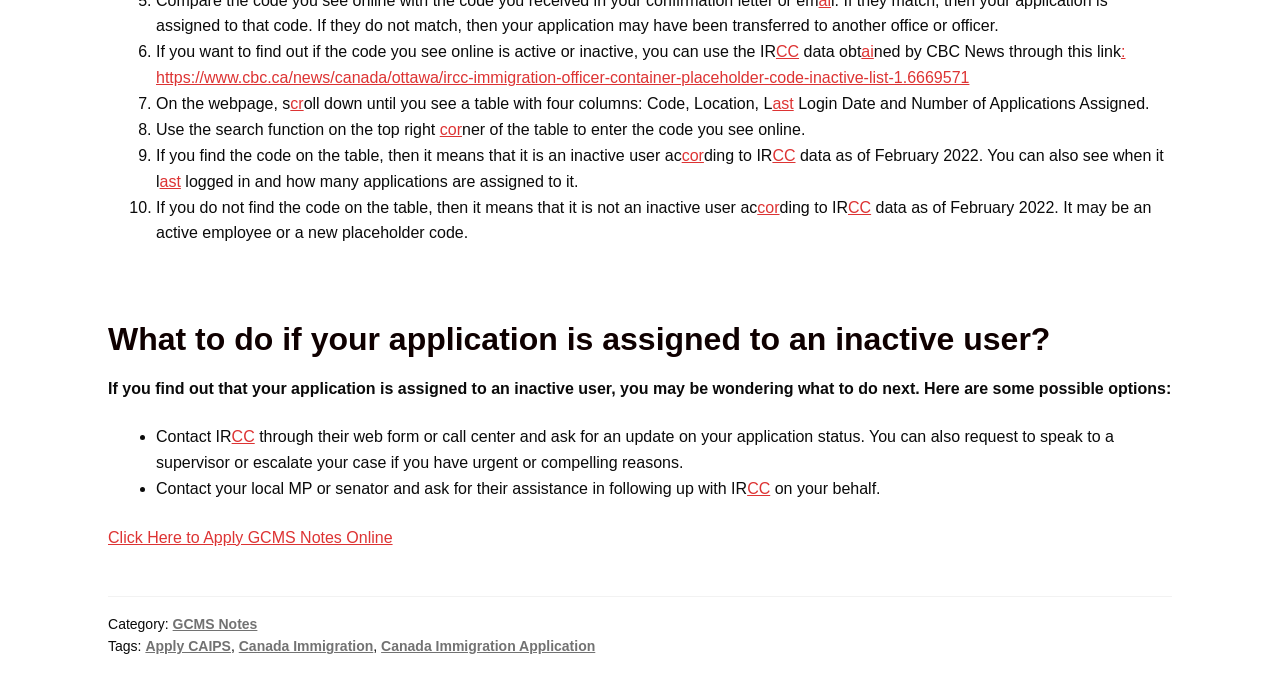By analyzing the image, answer the following question with a detailed response: What to do if your application is assigned to an inactive user?

The webpage provides guidance on what to do if your application is assigned to an inactive user, which includes contacting IR through their web form or call center, or reaching out to your local MP or senator for assistance.